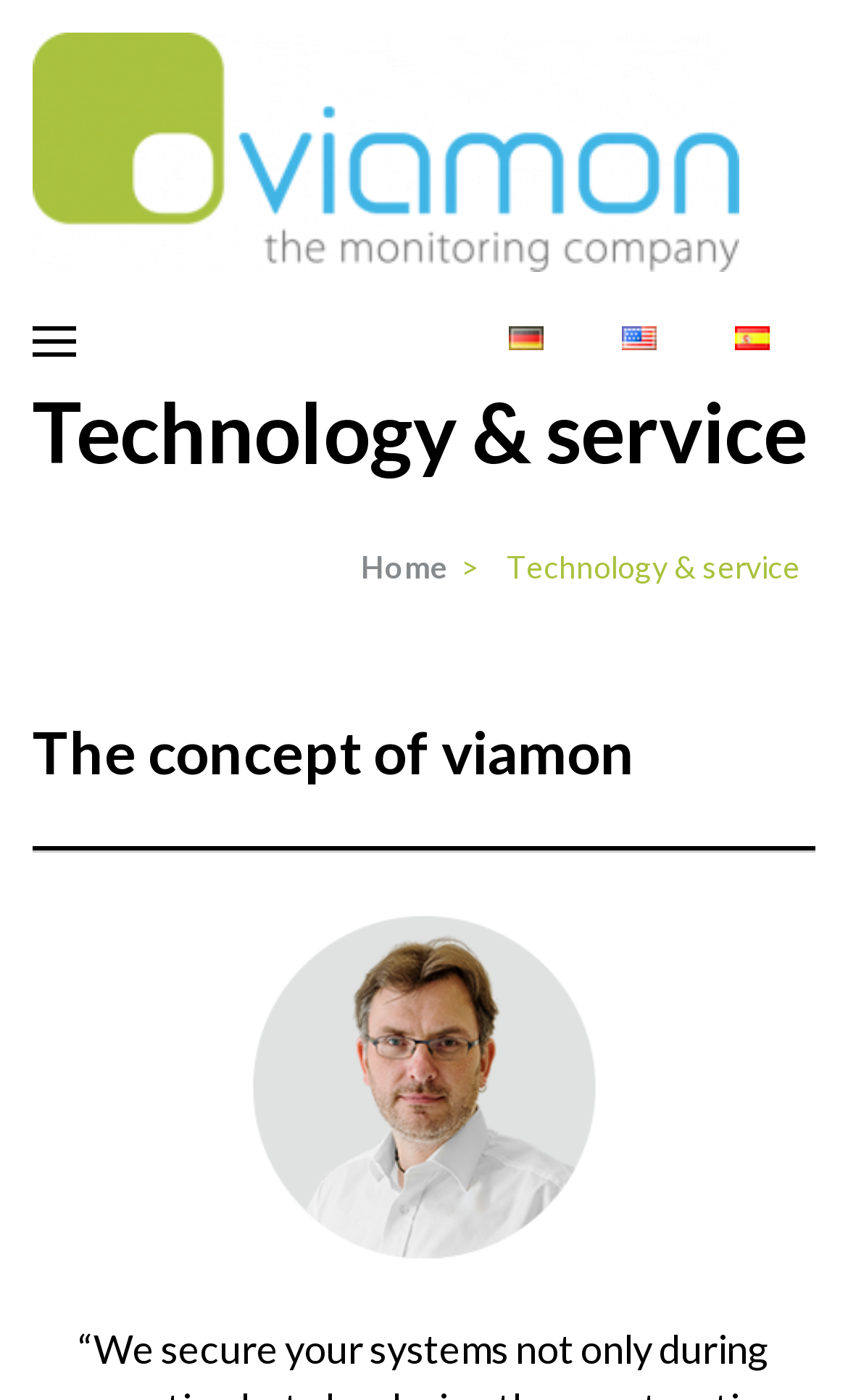How many language options are available?
Refer to the image and give a detailed response to the question.

I counted the number of language links available on the webpage, which are 'Deutsch', 'English', and 'Español', hence there are 3 language options available.